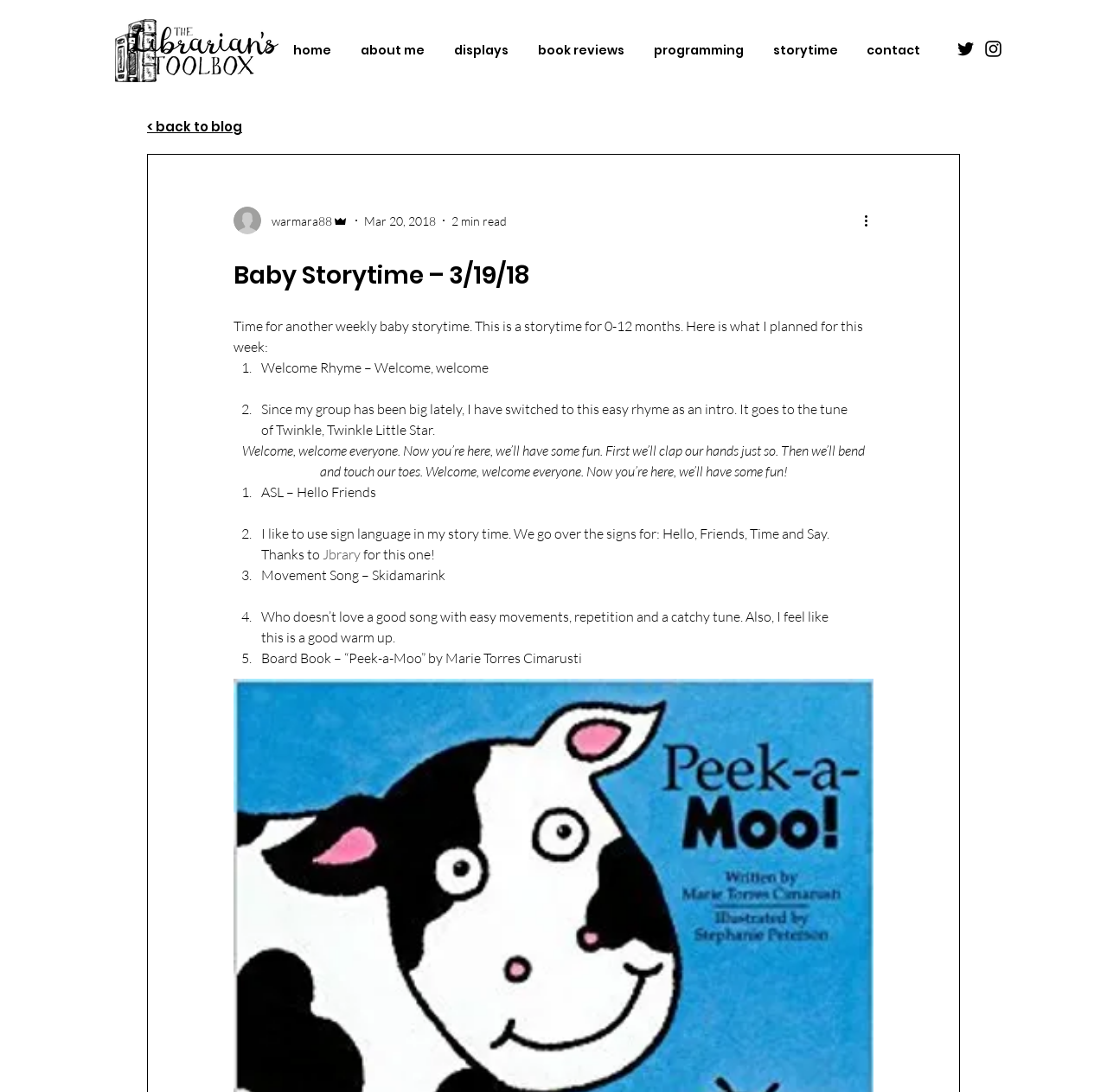What is the writer's name?
Using the picture, provide a one-word or short phrase answer.

Warmara88